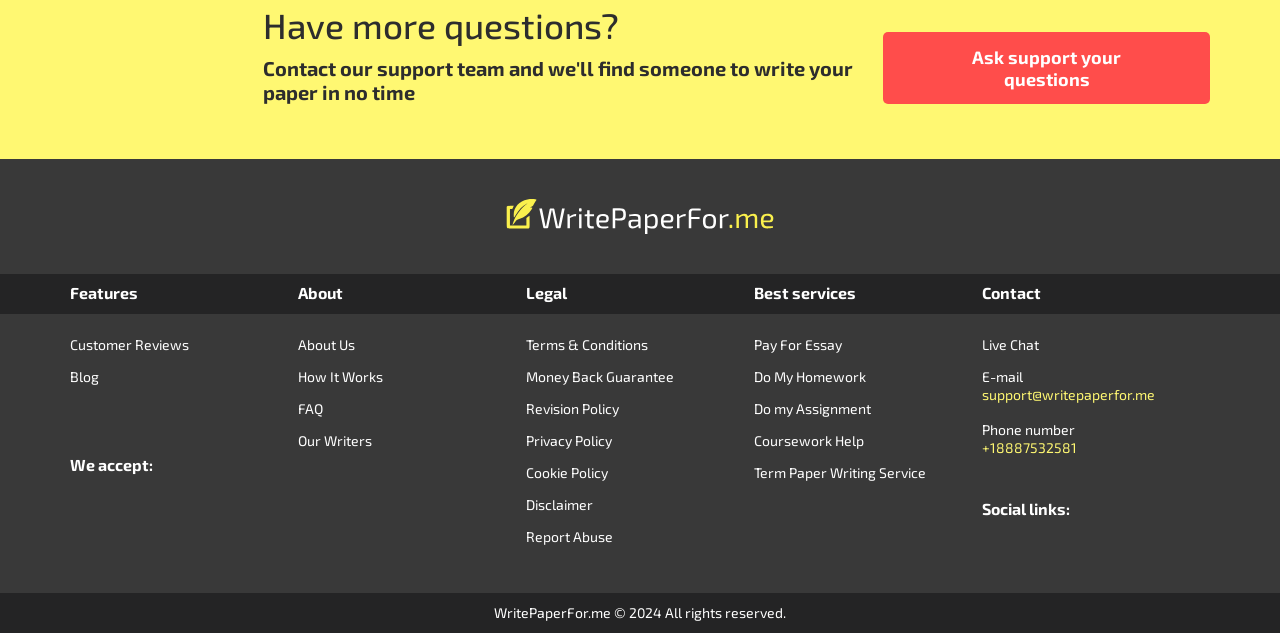What types of payment methods are accepted on WritePaperFor?
Please answer the question with as much detail as possible using the screenshot.

The webpage lists various payment methods accepted by WritePaperFor, including Visa, Mastercard, Google Pay, Apple Pay, Amex, Union Pay, Discover, JCB, and cryptocurrency, providing students with a range of options to pay for their writing services.